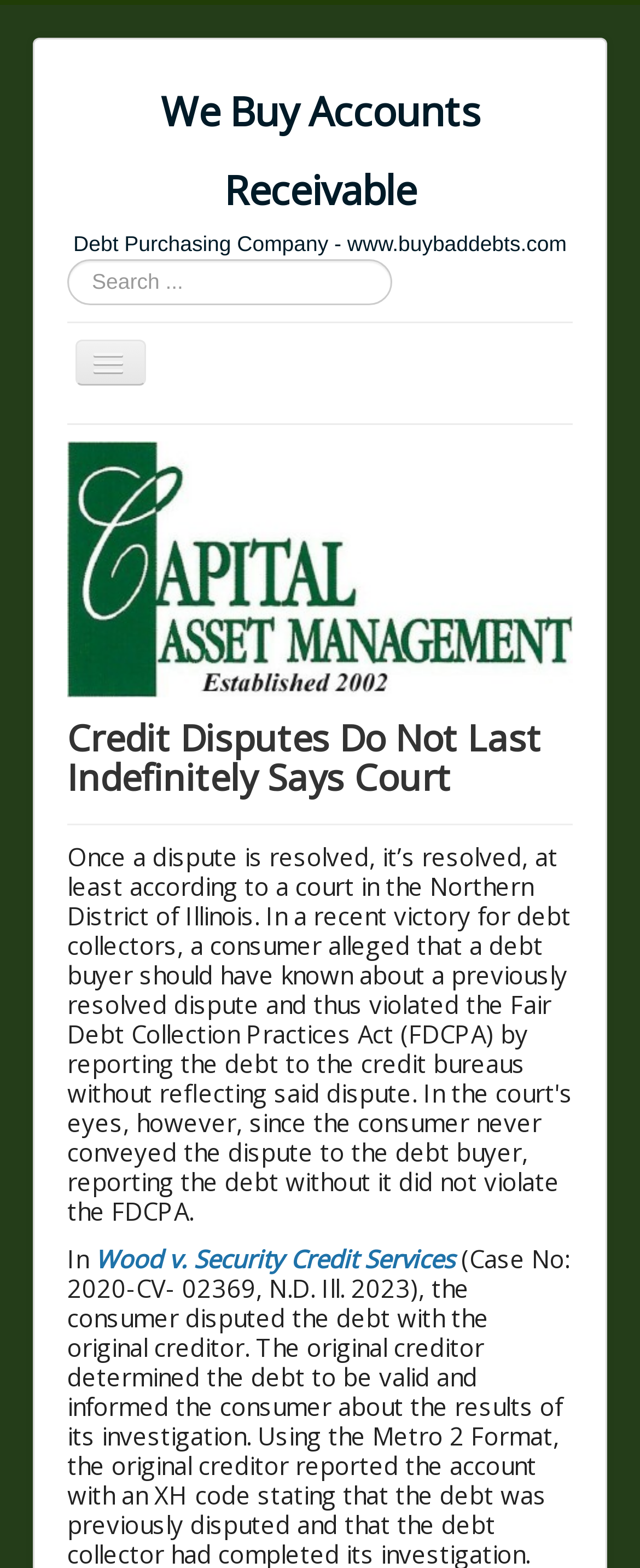Find the bounding box coordinates of the element to click in order to complete this instruction: "Contact the company". The bounding box coordinates must be four float numbers between 0 and 1, denoted as [left, top, right, bottom].

[0.105, 0.445, 0.895, 0.478]